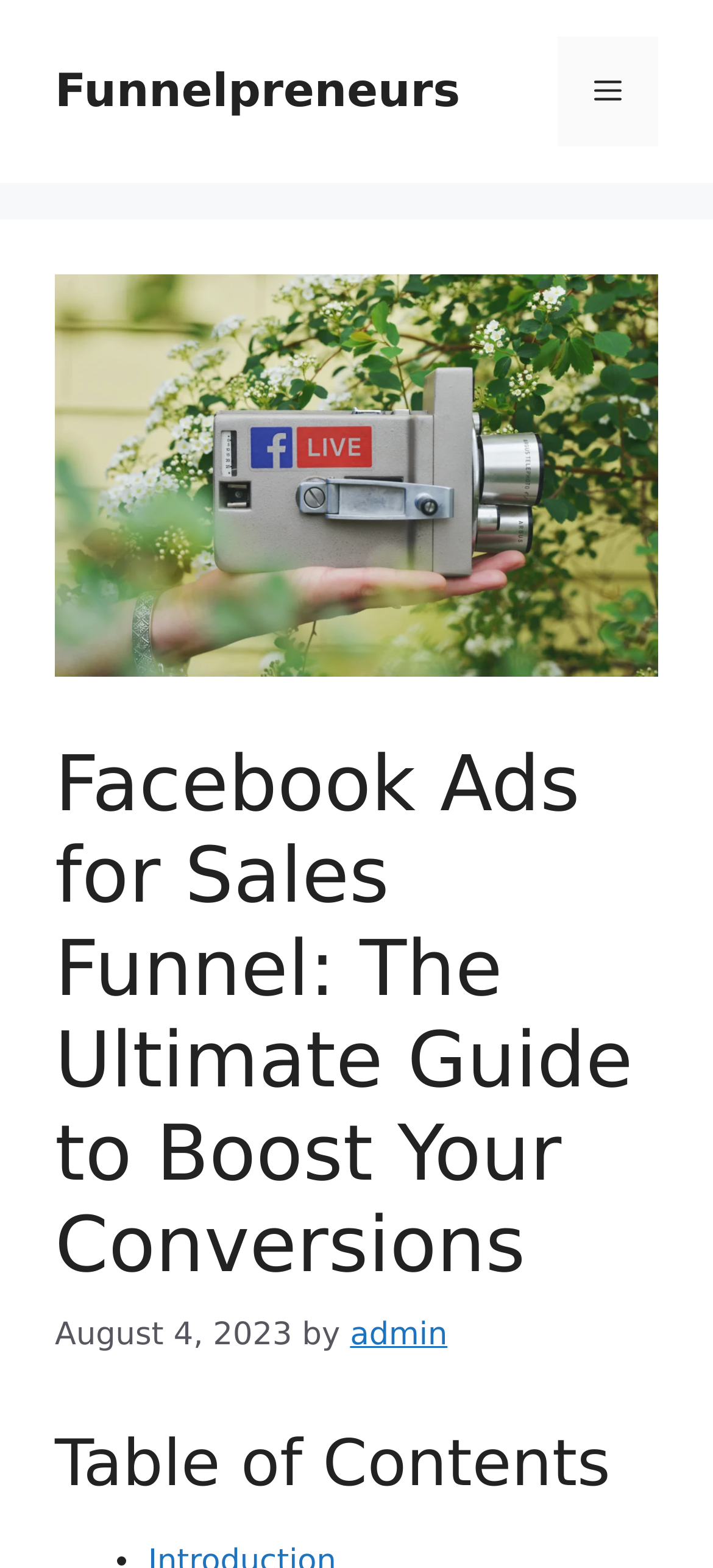What is the topic of the article?
Please provide a comprehensive answer based on the contents of the image.

I determined the topic of the article by looking at the heading element in the header section, which contains the text 'Facebook Ads for Sales Funnel: The Ultimate Guide to Boost Your Conversions'.